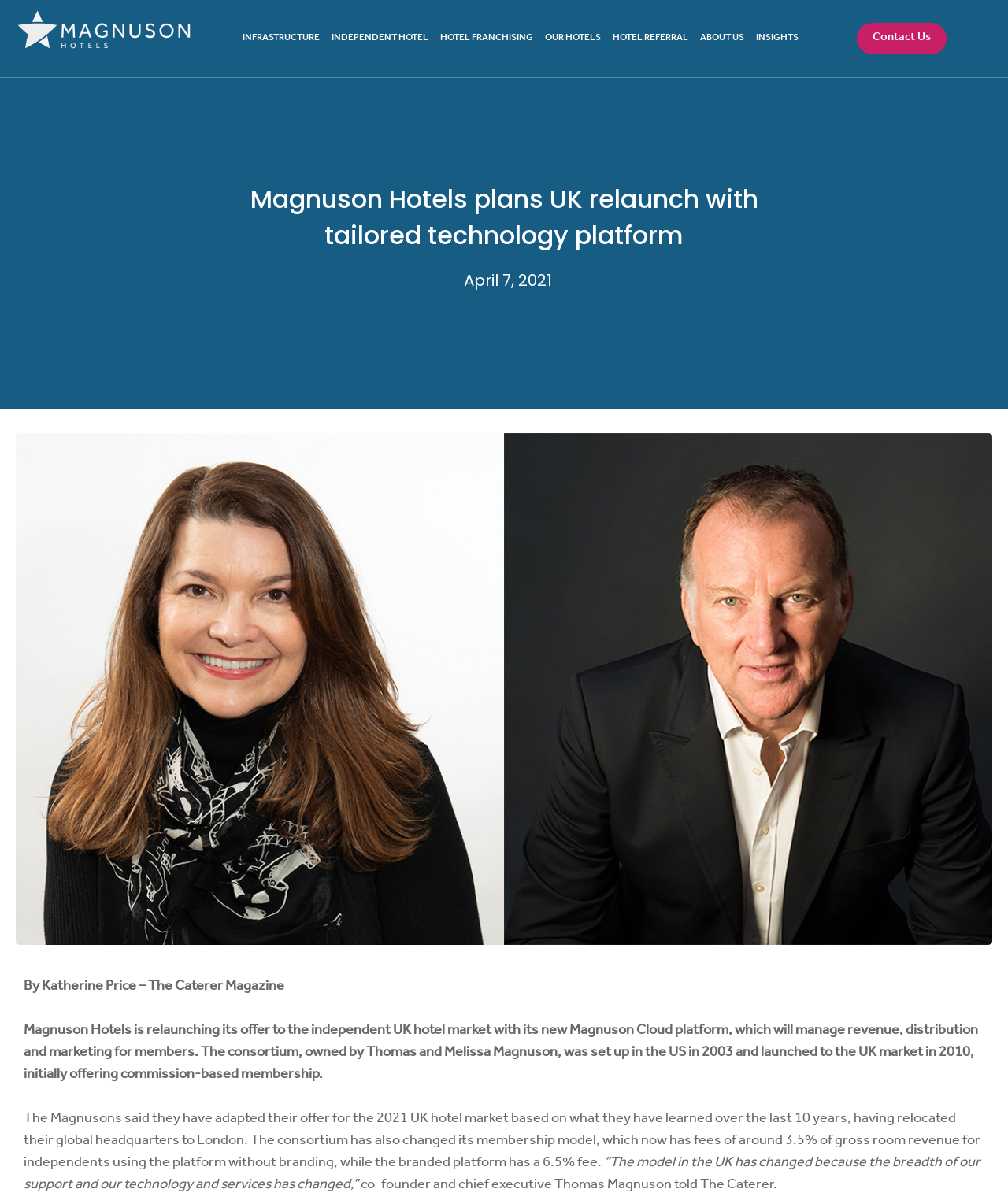Please find the bounding box coordinates of the element that must be clicked to perform the given instruction: "Contact Us". The coordinates should be four float numbers from 0 to 1, i.e., [left, top, right, bottom].

[0.85, 0.019, 0.939, 0.045]